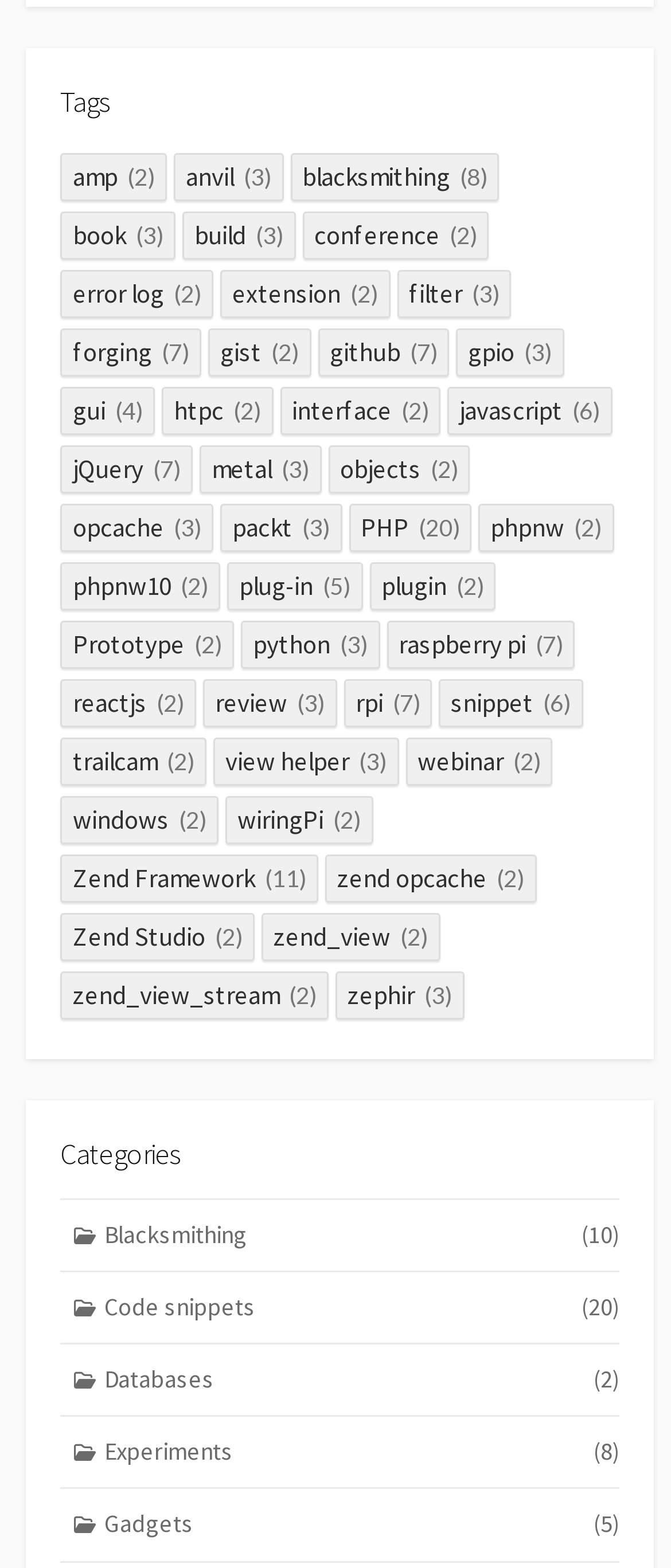Answer the following query concisely with a single word or phrase:
What is the tag with the most items?

PHP